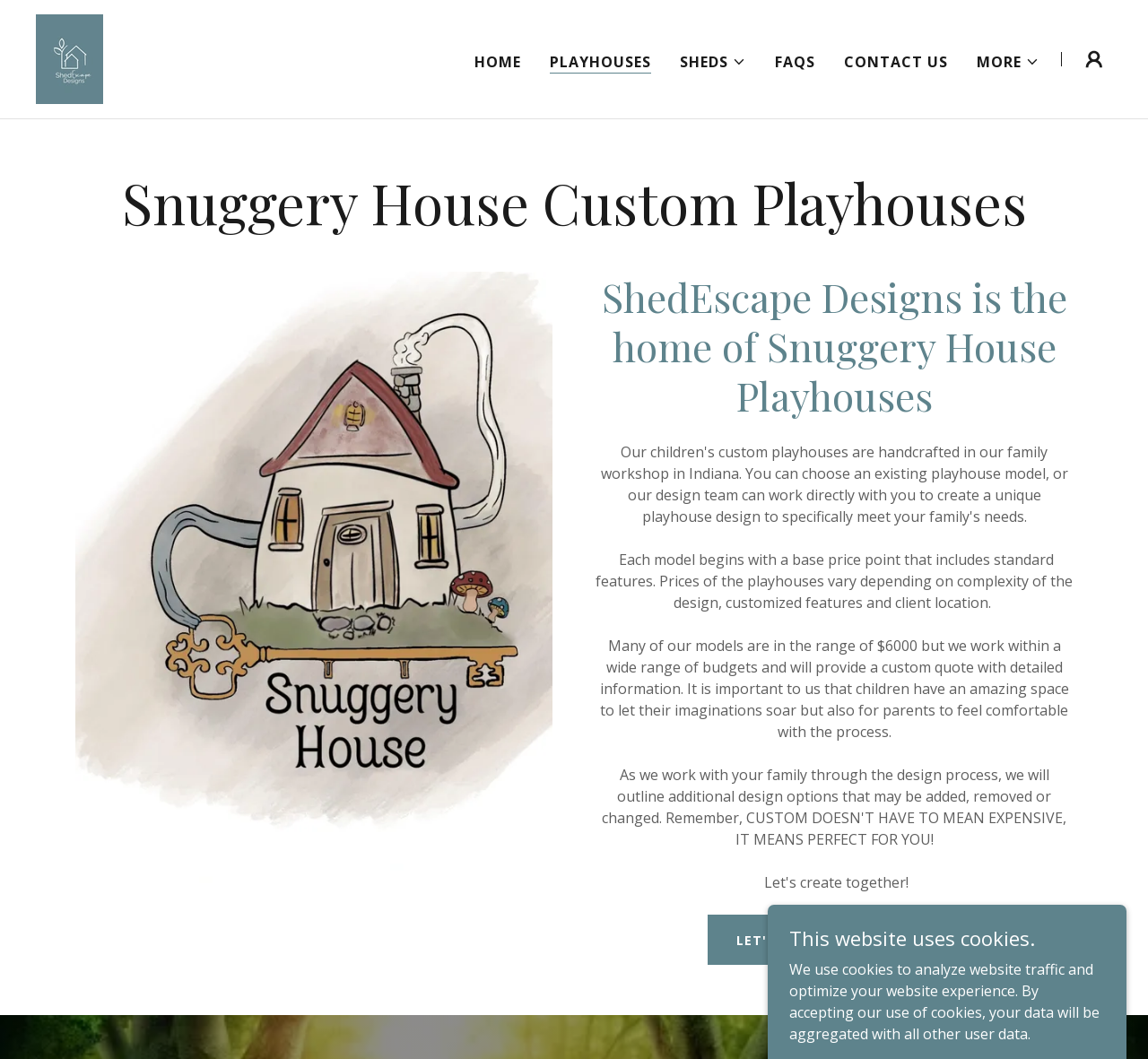Reply to the question with a brief word or phrase: What is the name of the company?

ShedEscape Designs